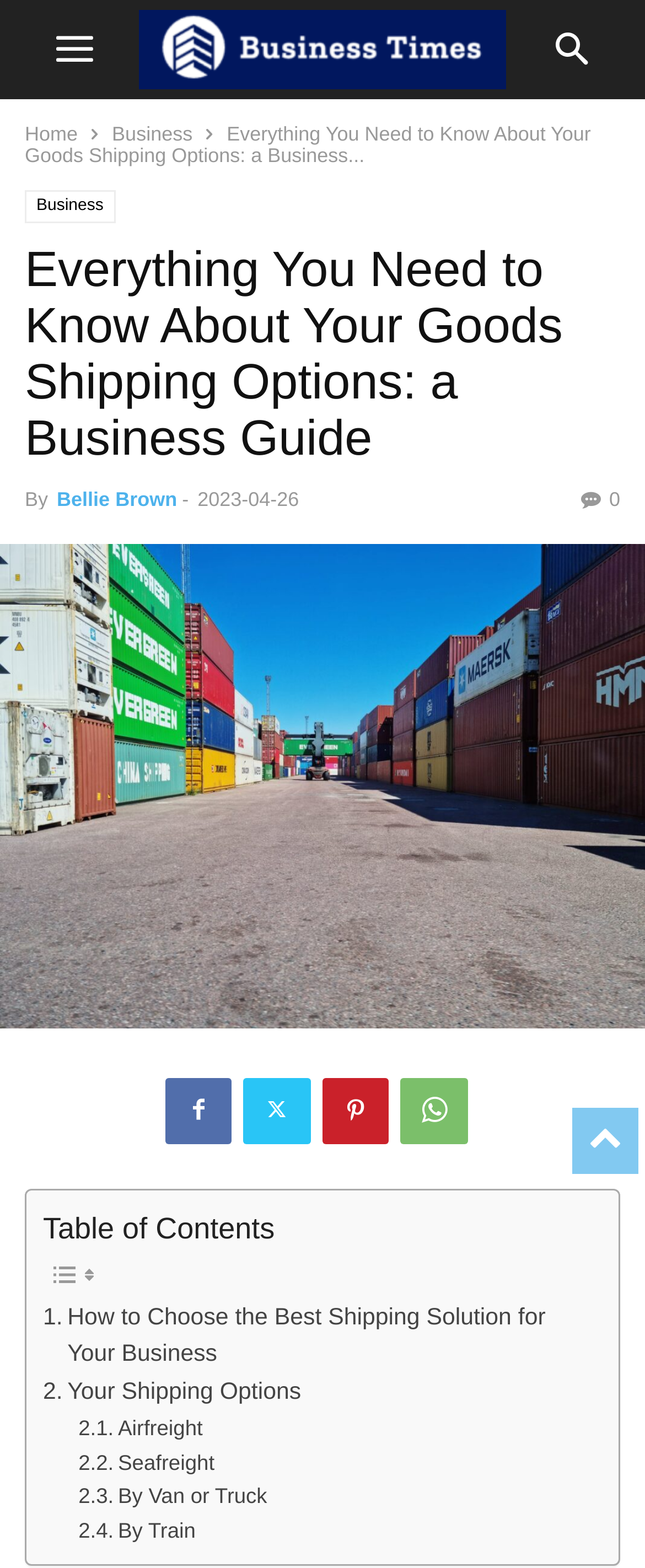Please locate and retrieve the main header text of the webpage.

Everything You Need to Know About Your Goods Shipping Options: a Business Guide